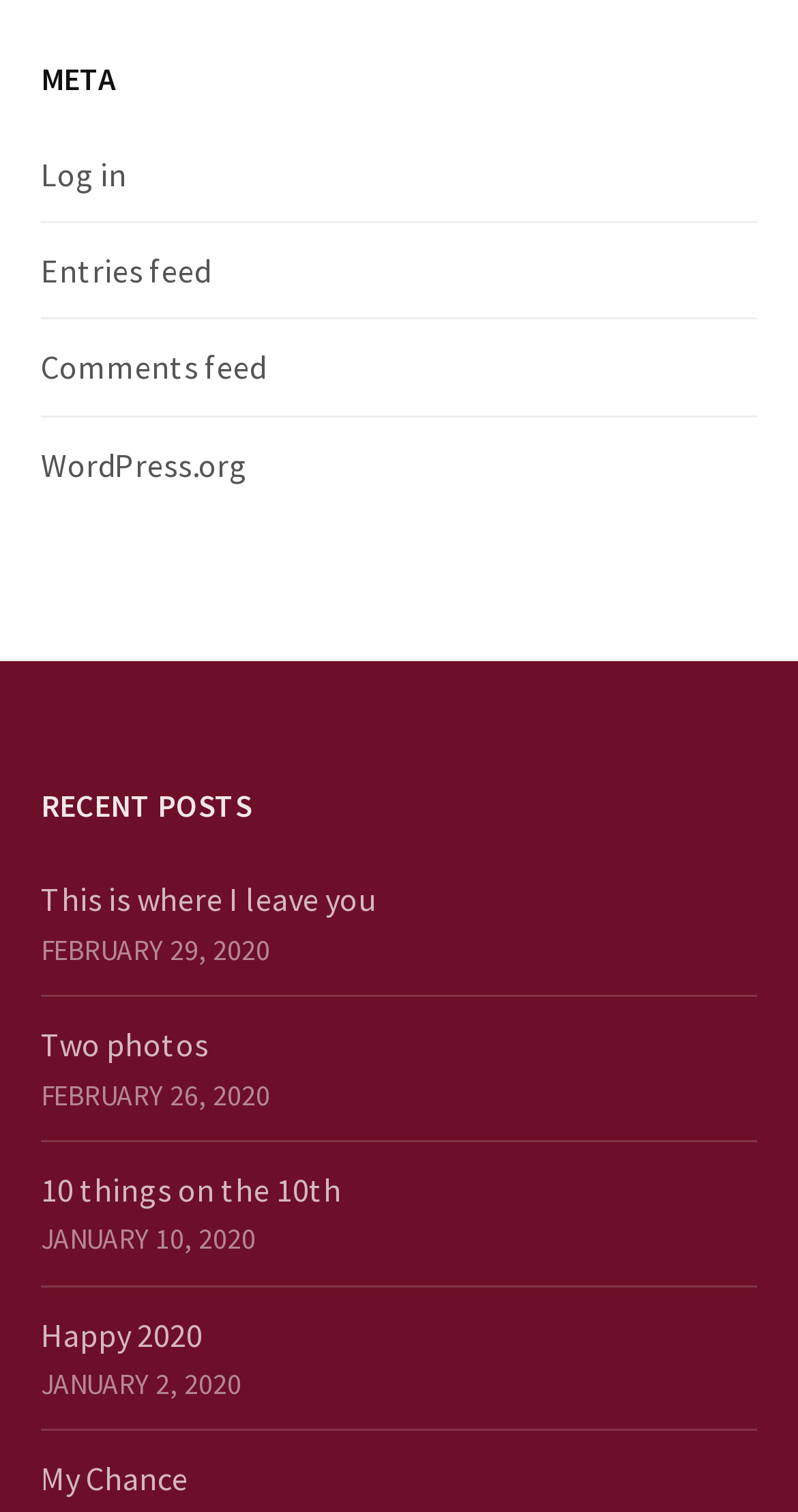Determine the bounding box coordinates of the area to click in order to meet this instruction: "Check the WordPress.org website".

[0.051, 0.293, 0.31, 0.32]